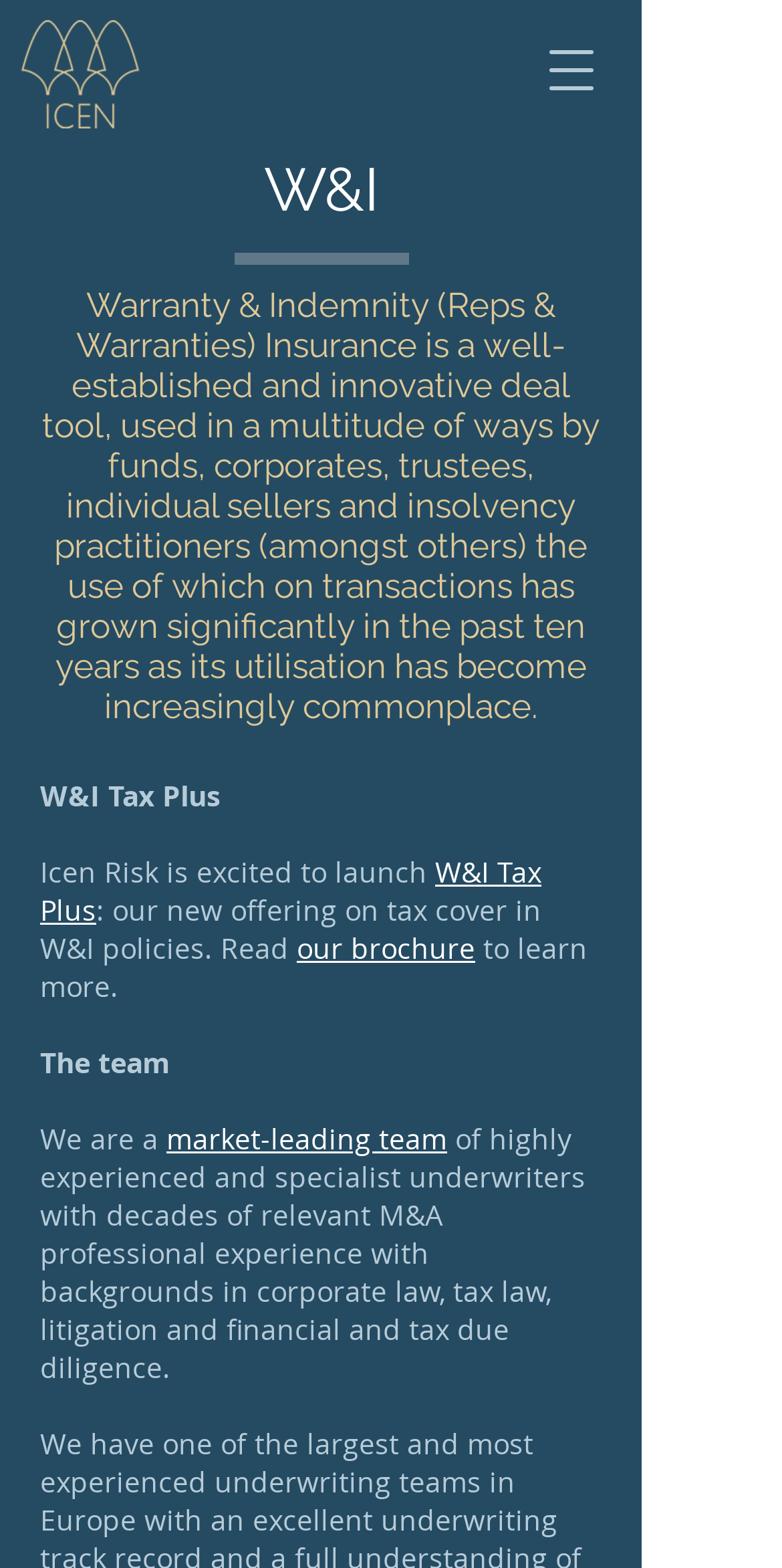Please reply to the following question using a single word or phrase: 
What is the team at Icen Risk composed of?

Specialist underwriters